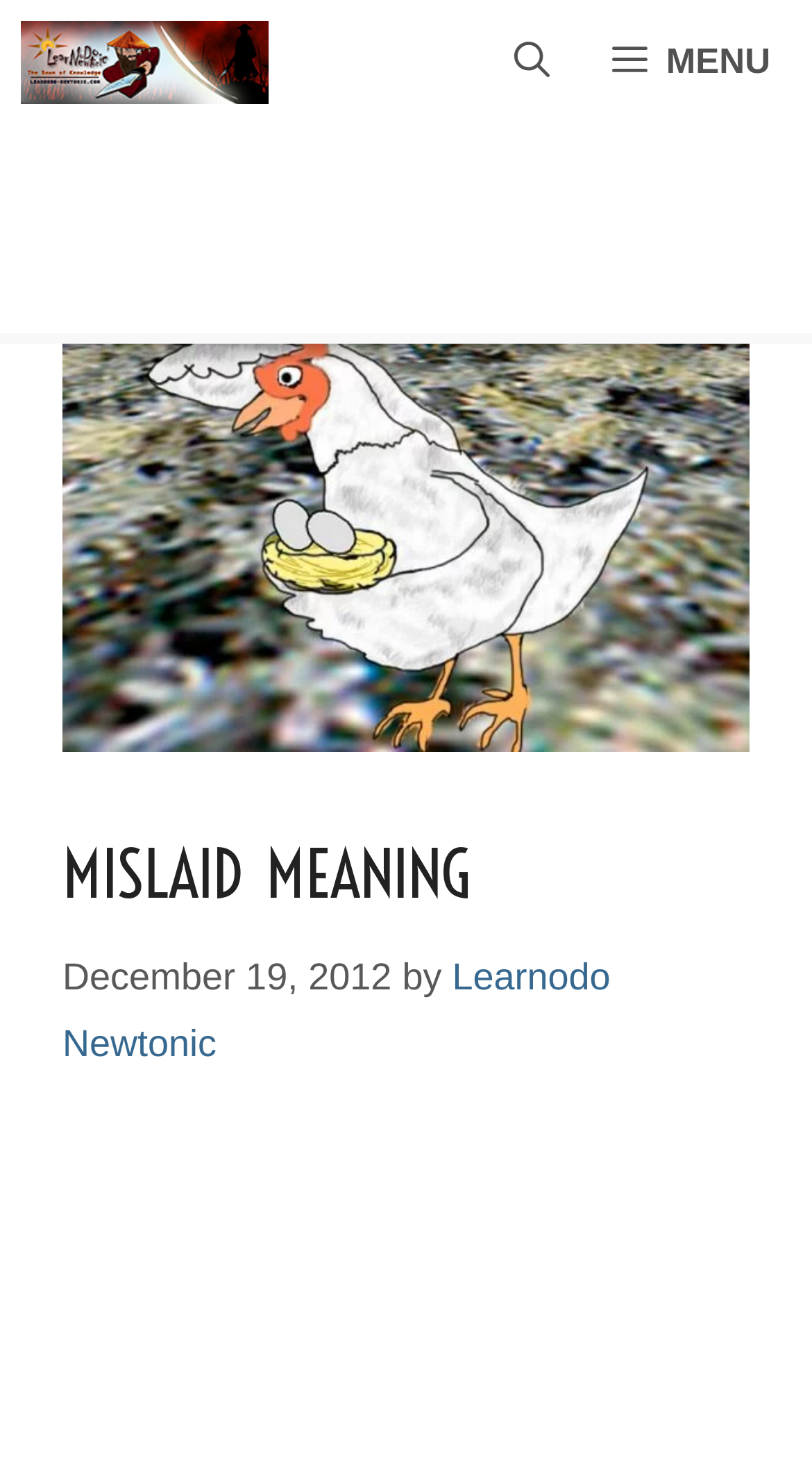Generate a comprehensive description of the webpage content.

The webpage is about the meaning of the word "Mislaid" and is part of the Mnemonic Video Dictionary. At the top left corner, there is a link to "Learnodo Newtonic" accompanied by an image with the same name. On the top right corner, there is a button labeled "MENU" that controls a mobile menu. Next to the "MENU" button, there is a link to "Open Search Bar".

Below the top navigation bar, there is a large image related to the word "Mislaid Meaning" that takes up most of the width of the page. Above the image, there is a header section that contains the title "MISLAID MEANING" in a large font size. Below the title, there is a timestamp indicating that the content was published on "December 19, 2012", followed by the author's name "Learnodo Newtonic". There is also a small text "by" separating the timestamp and the author's name.

At the very bottom of the page, there is a small, almost invisible text "\xa0" that seems to be a non-breaking space character.